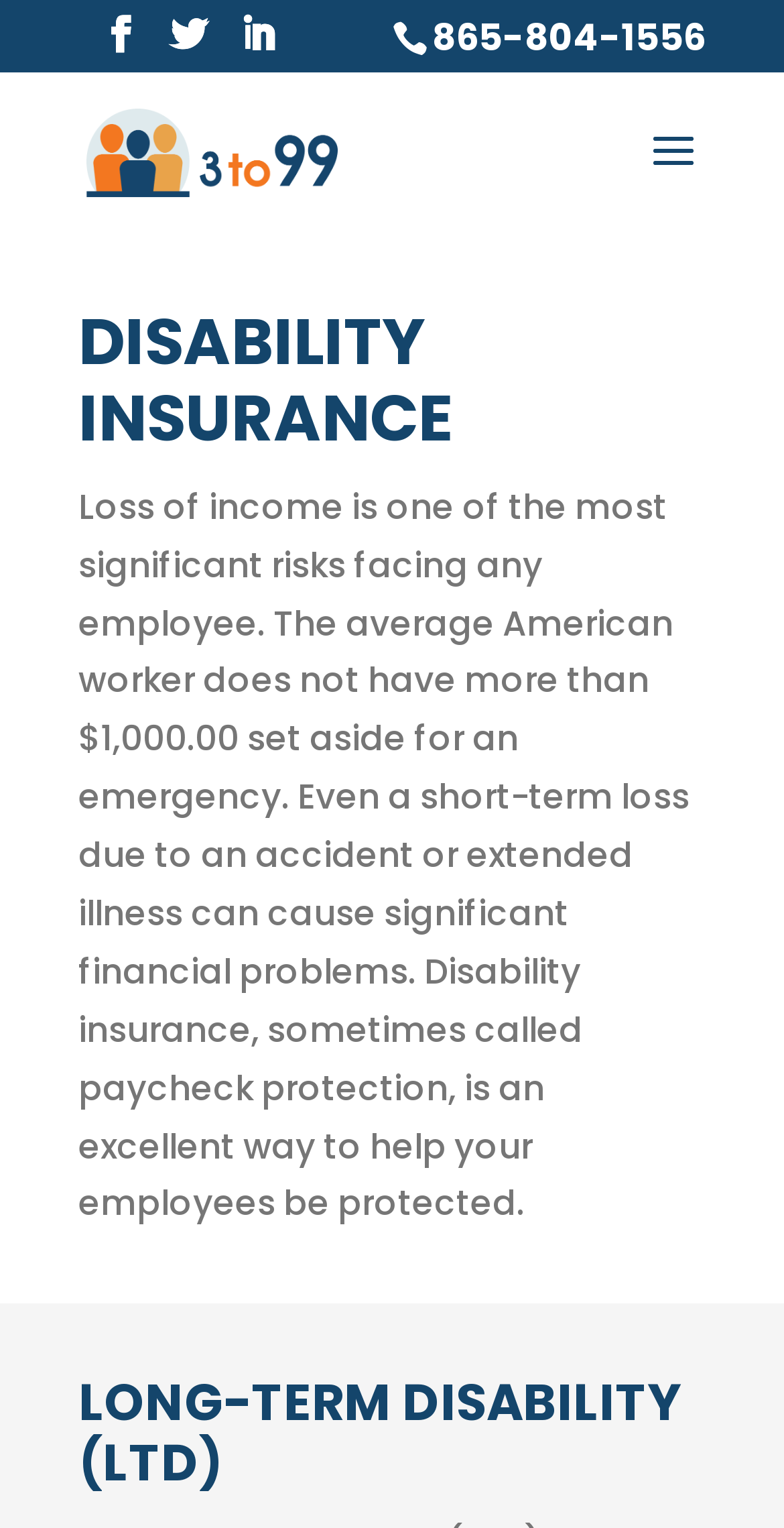What is the phone number on the webpage?
Based on the image, please offer an in-depth response to the question.

I found the phone number by scanning the top section of the webpage, where I saw a link with the phone number '865-804-1556'.